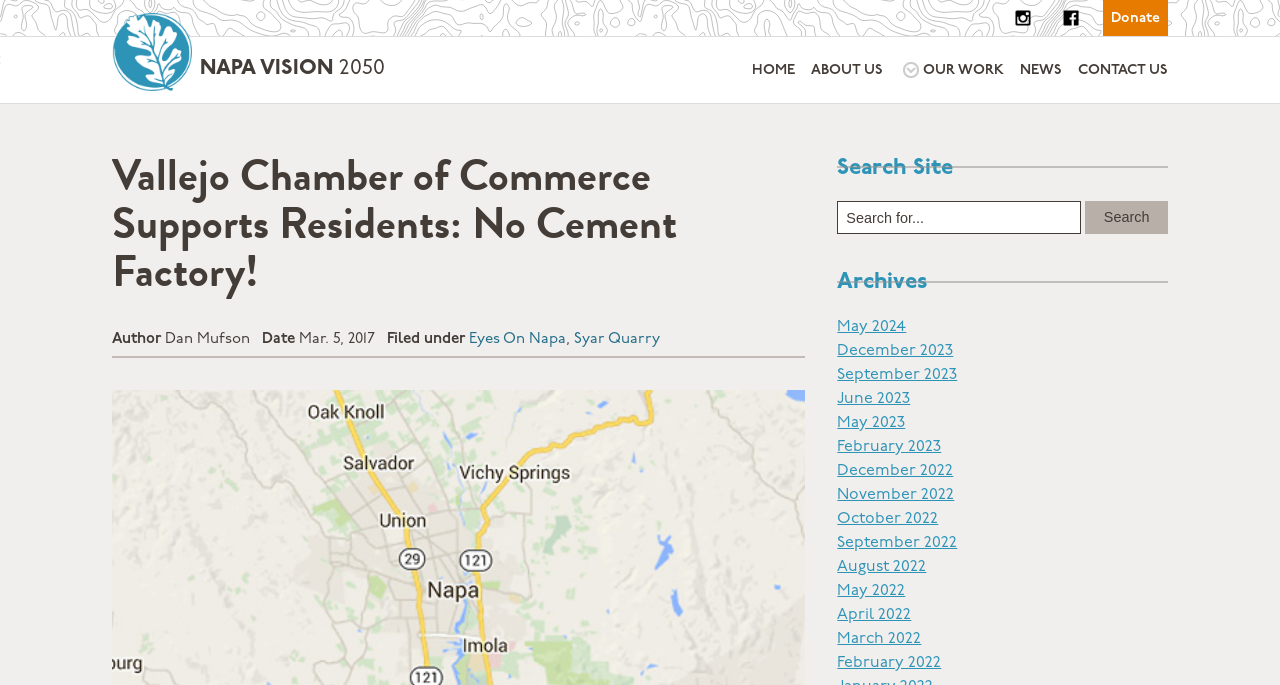Using the provided description: "April 2022", find the bounding box coordinates of the corresponding UI element. The output should be four float numbers between 0 and 1, in the format [left, top, right, bottom].

[0.654, 0.887, 0.712, 0.91]